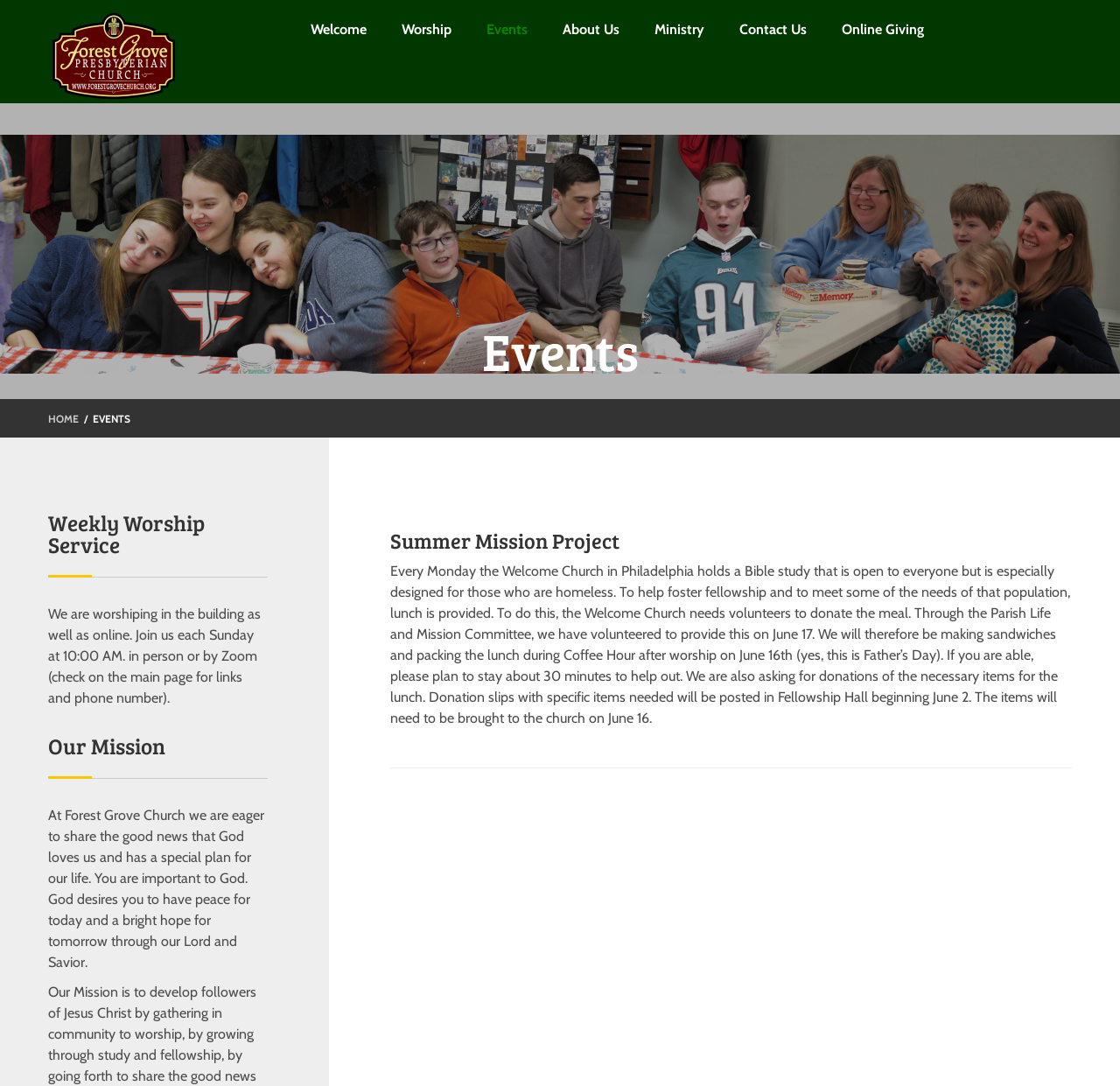Pinpoint the bounding box coordinates of the area that should be clicked to complete the following instruction: "Click the 'HOME' link". The coordinates must be given as four float numbers between 0 and 1, i.e., [left, top, right, bottom].

[0.043, 0.38, 0.073, 0.392]